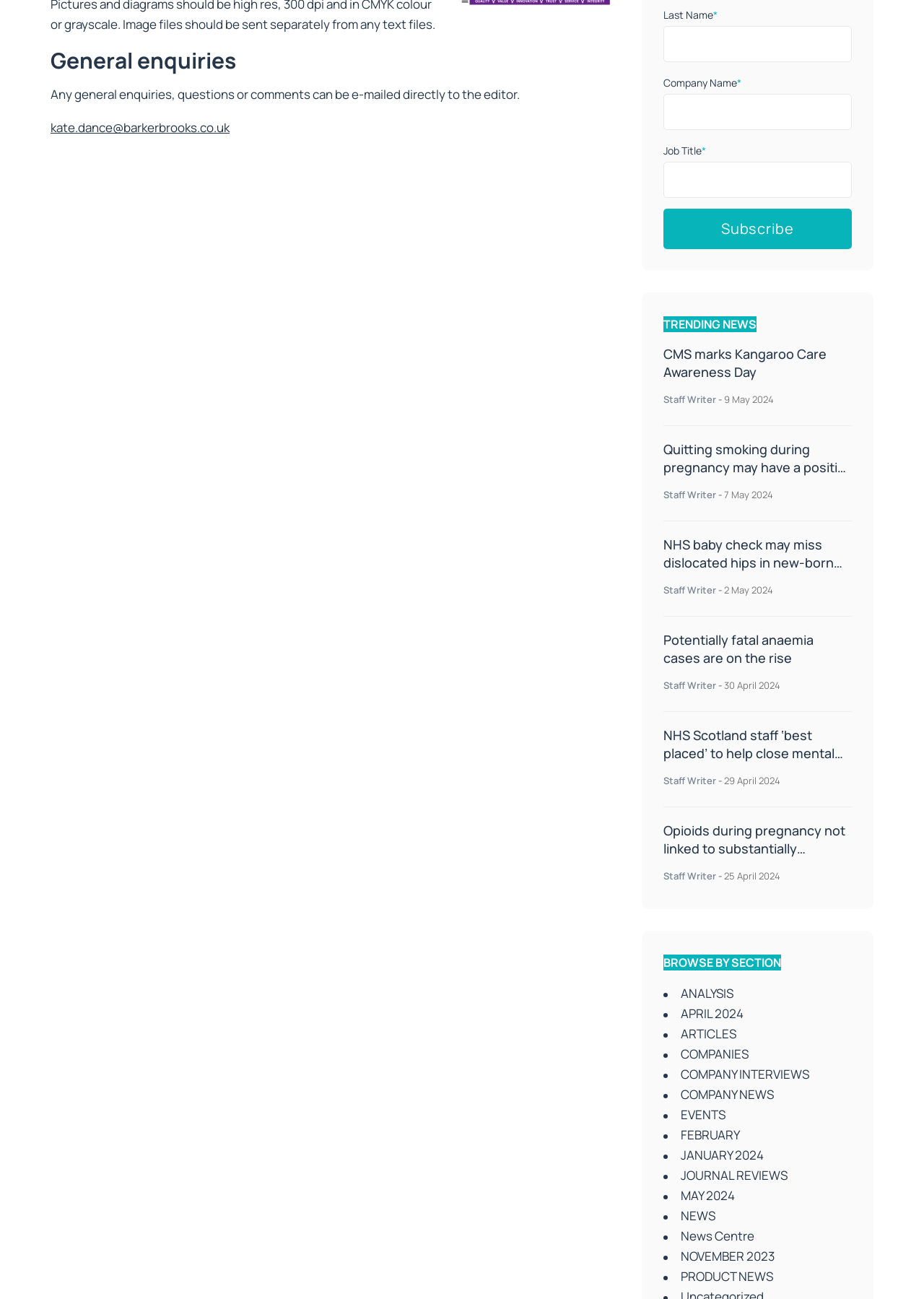What is the date of the last news article?
Answer the question with a single word or phrase derived from the image.

25 April 2024